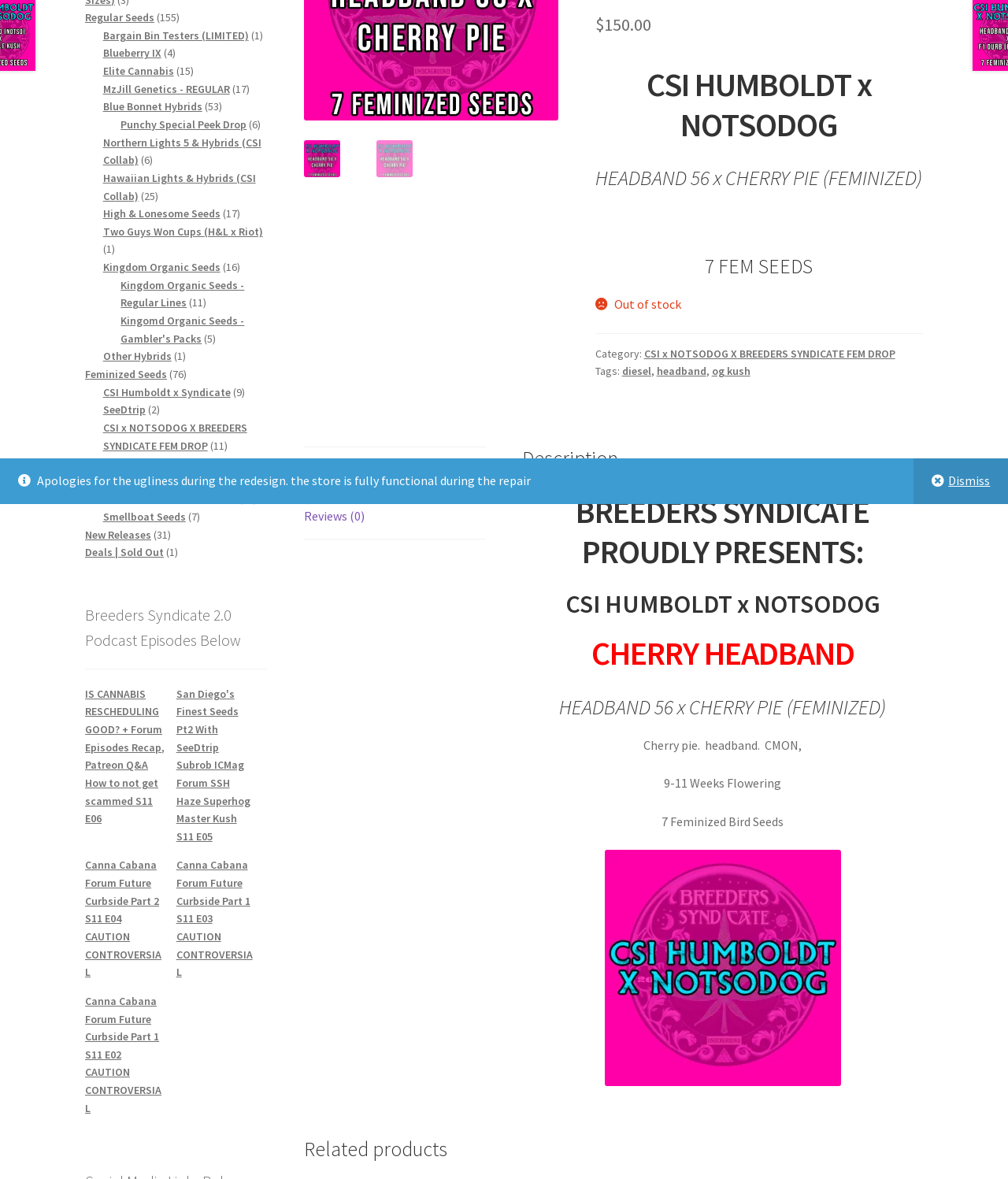Locate the bounding box of the UI element described in the following text: "Deals | Sold Out".

[0.084, 0.462, 0.163, 0.475]